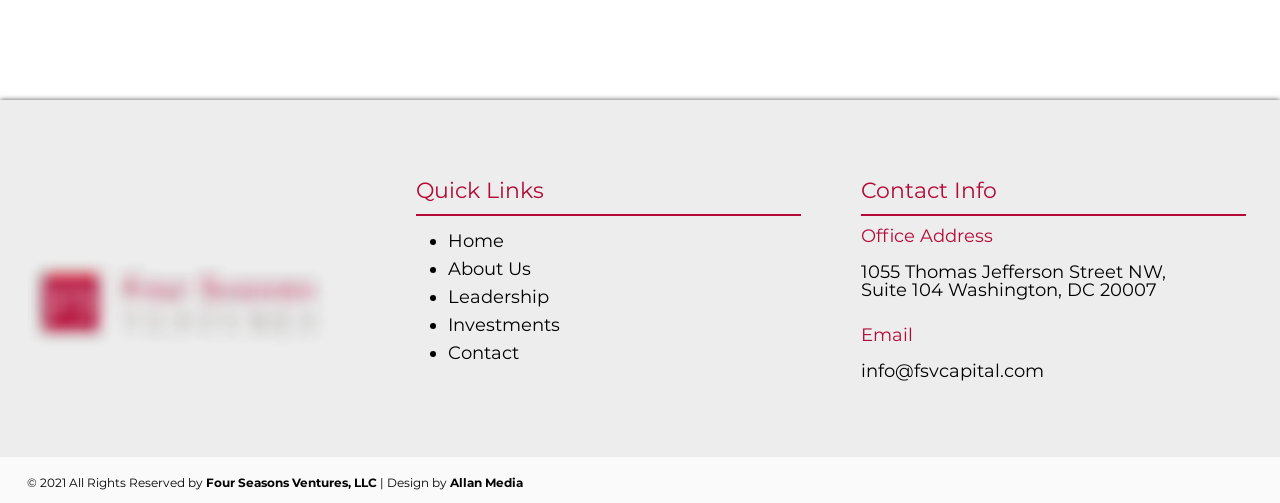Look at the image and answer the question in detail:
How many quick links are there?

I found the heading element with the text 'Quick Links' and then counted the number of link elements below it, which are 'Home', 'About Us', 'Leadership', 'Investments', and 'Contact', so there are 5 quick links.